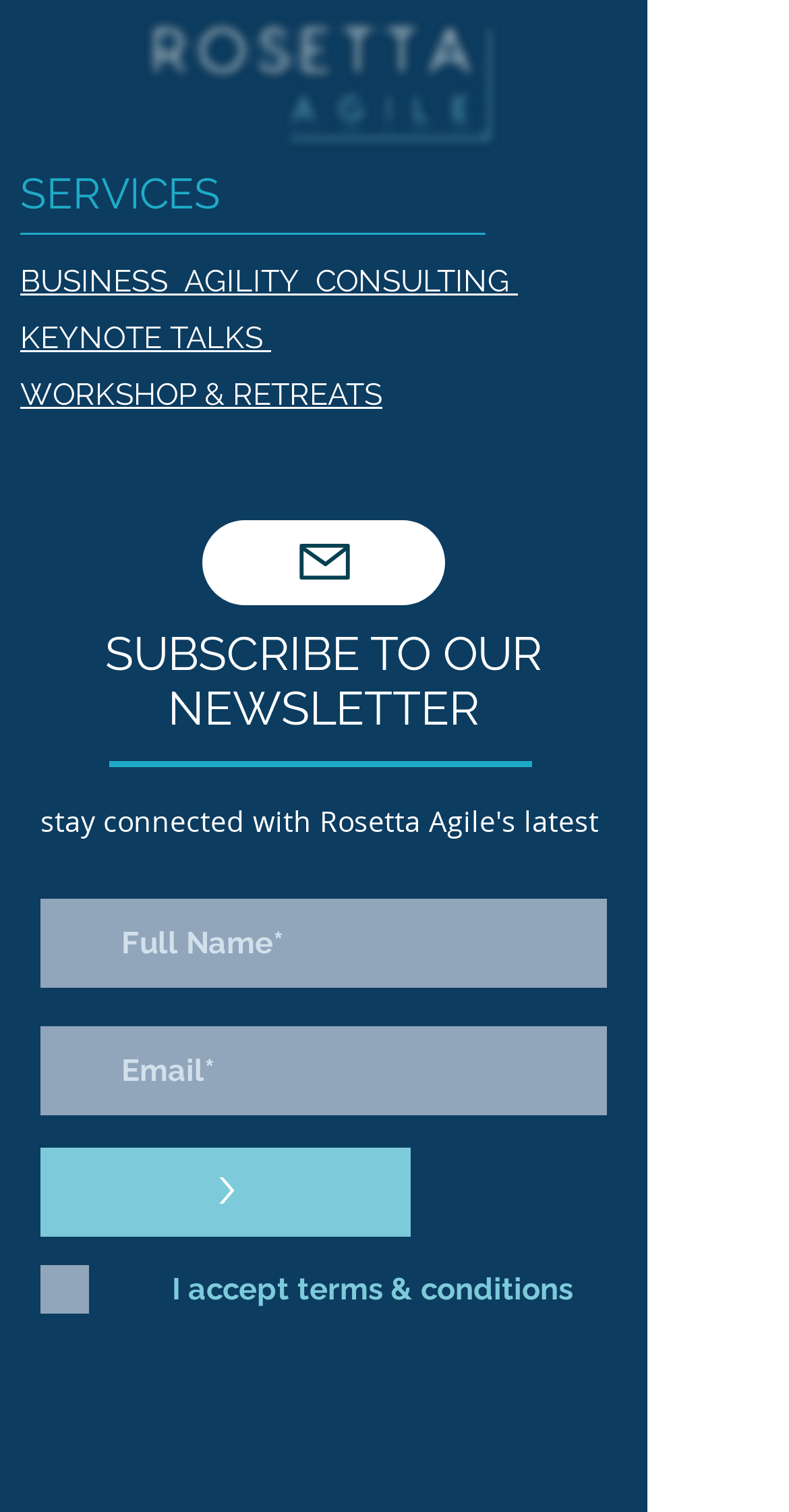What is the copyright year of Rosetta Agile?
Kindly offer a detailed explanation using the data available in the image.

At the bottom of the webpage, I found a StaticText element that reads '© 2022 Rosetta Agile', indicating that the copyright year of Rosetta Agile is 2022.